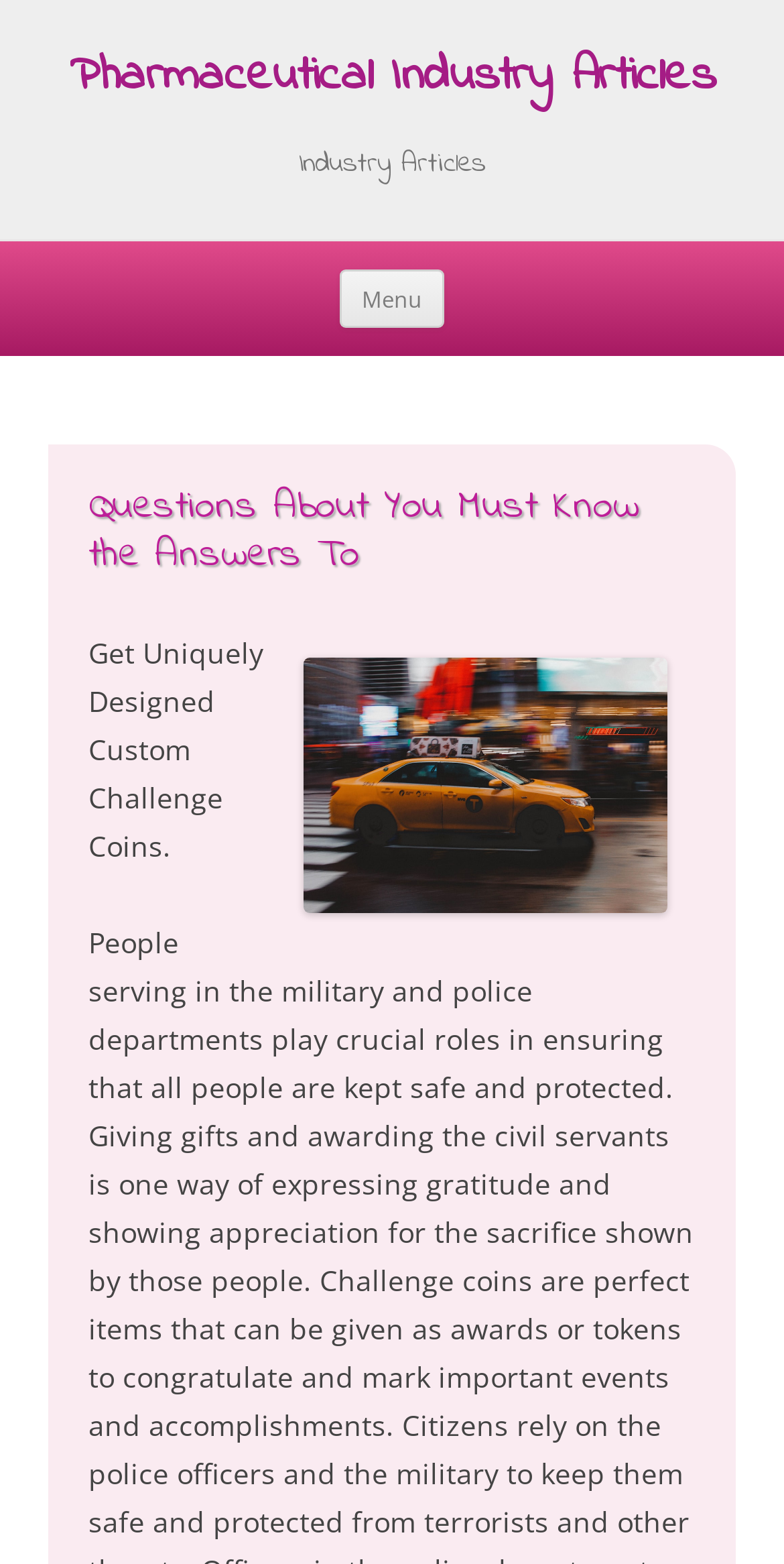Identify and provide the bounding box for the element described by: "Pharmaceutical Industry Articles".

[0.088, 0.031, 0.912, 0.071]